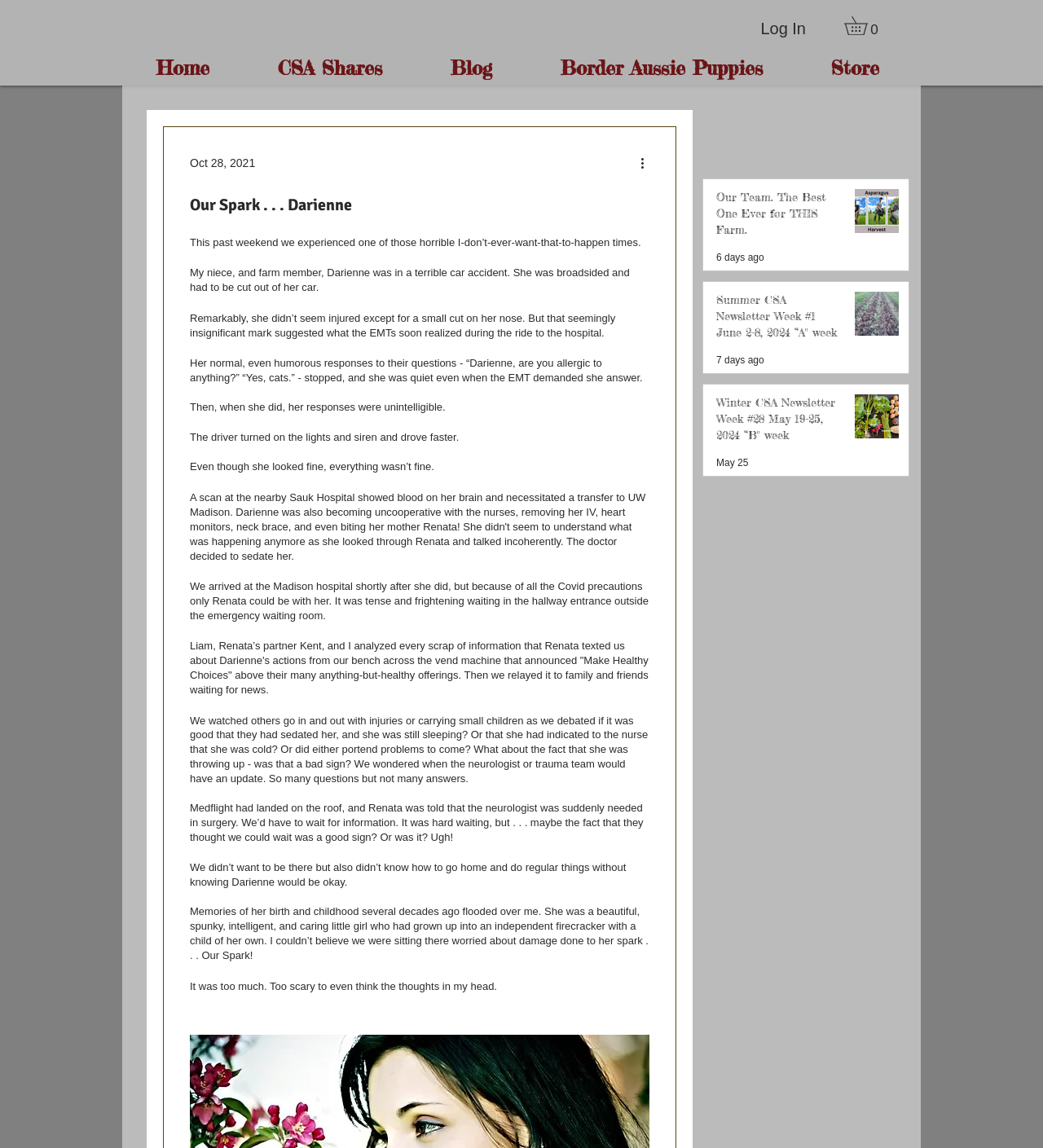Carefully examine the image and provide an in-depth answer to the question: What is the name of the link below 'Home' in the navigation menu?

By analyzing the navigation menu, I found that the link below 'Home' is 'CSA Shares'.